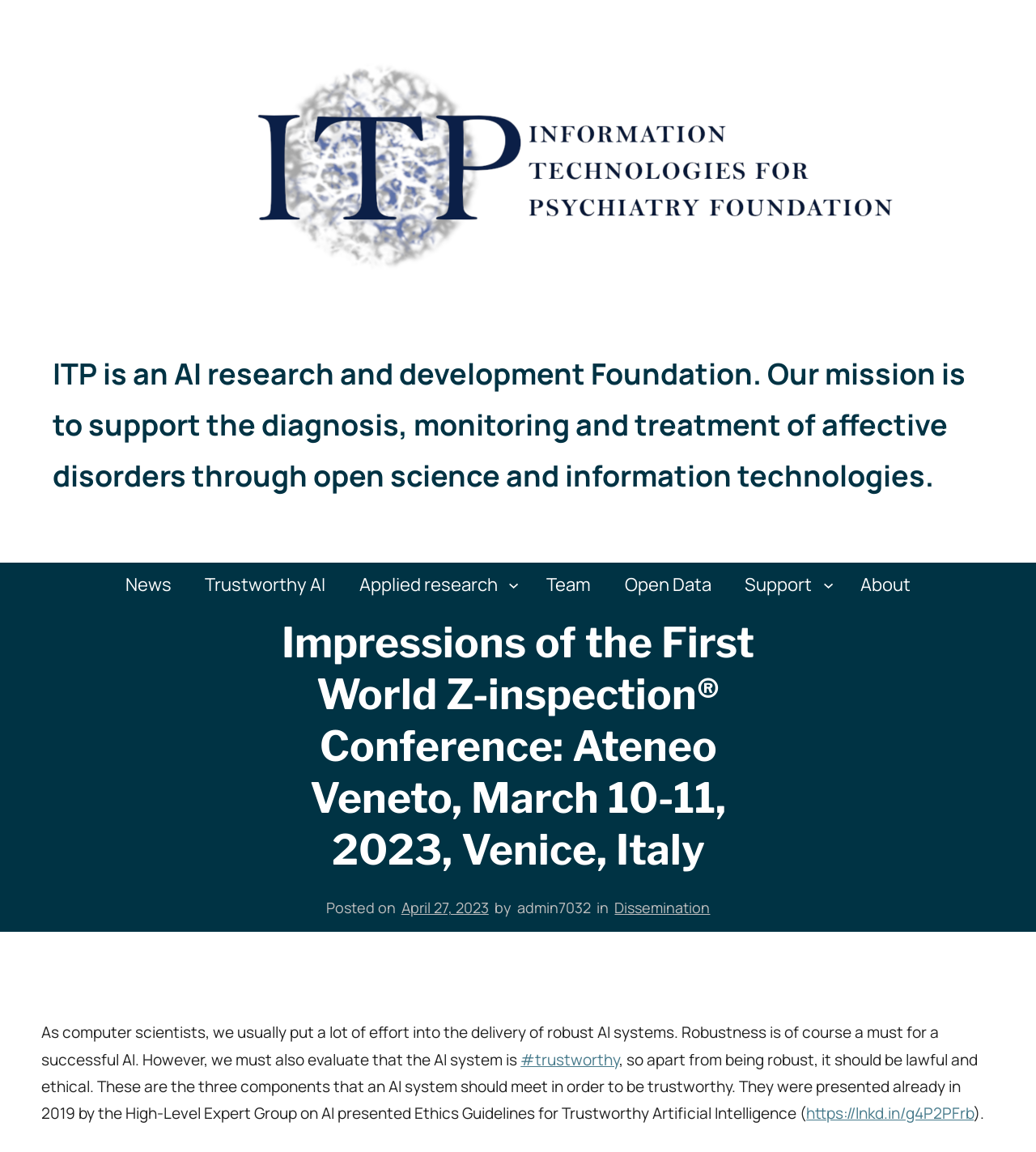Use the details in the image to answer the question thoroughly: 
What is the category of the post?

The category of the post can be found in the link element with OCR text 'Dissemination', which indicates that the post belongs to the category of Dissemination.